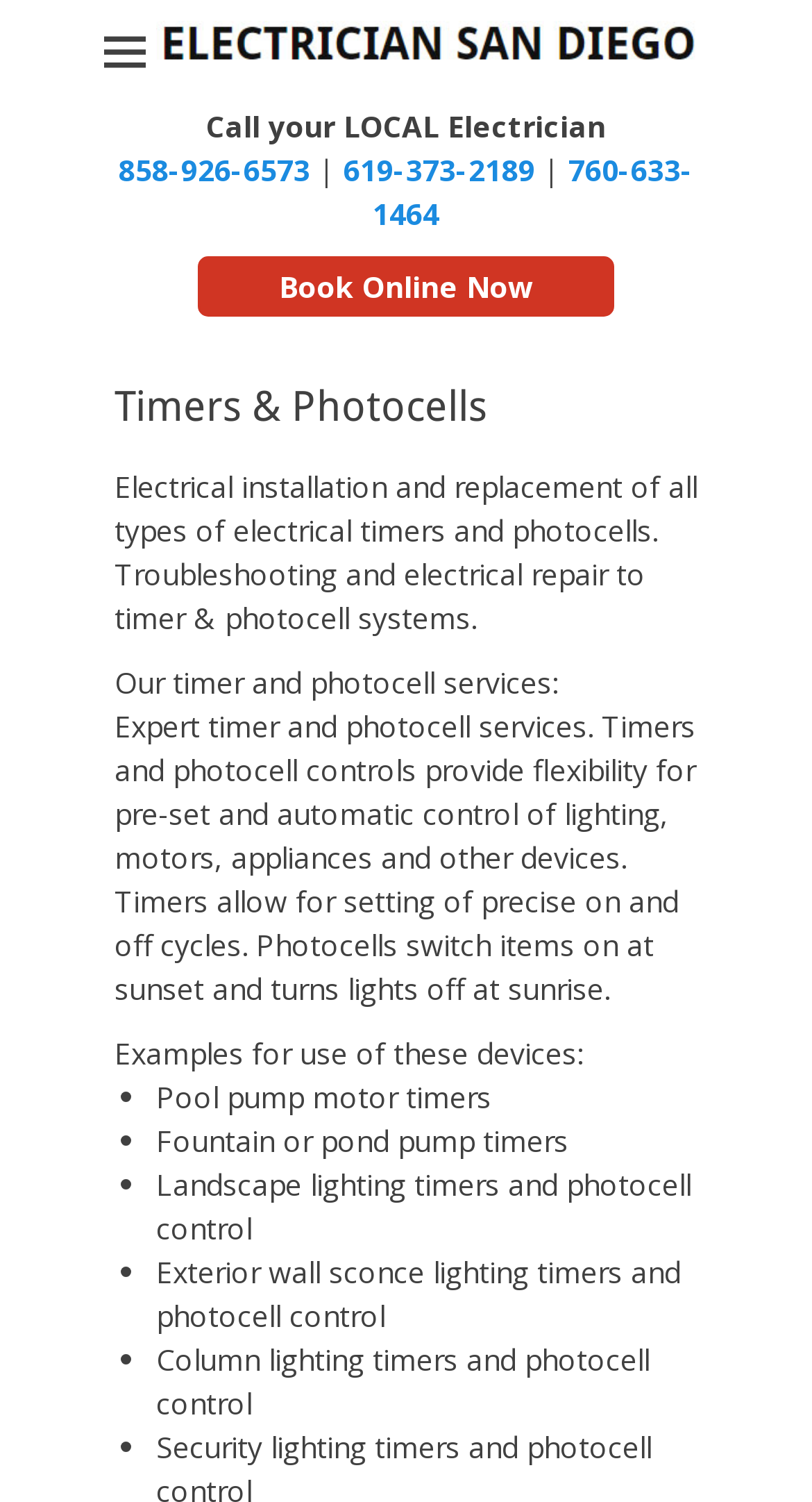Utilize the details in the image to give a detailed response to the question: What is the name of the electrician company?

I found the answer by looking at the top section of the webpage, where it says 'Timers & Photocells - ELECTRICIAN SAN DIEGO' and has a logo with the same text.